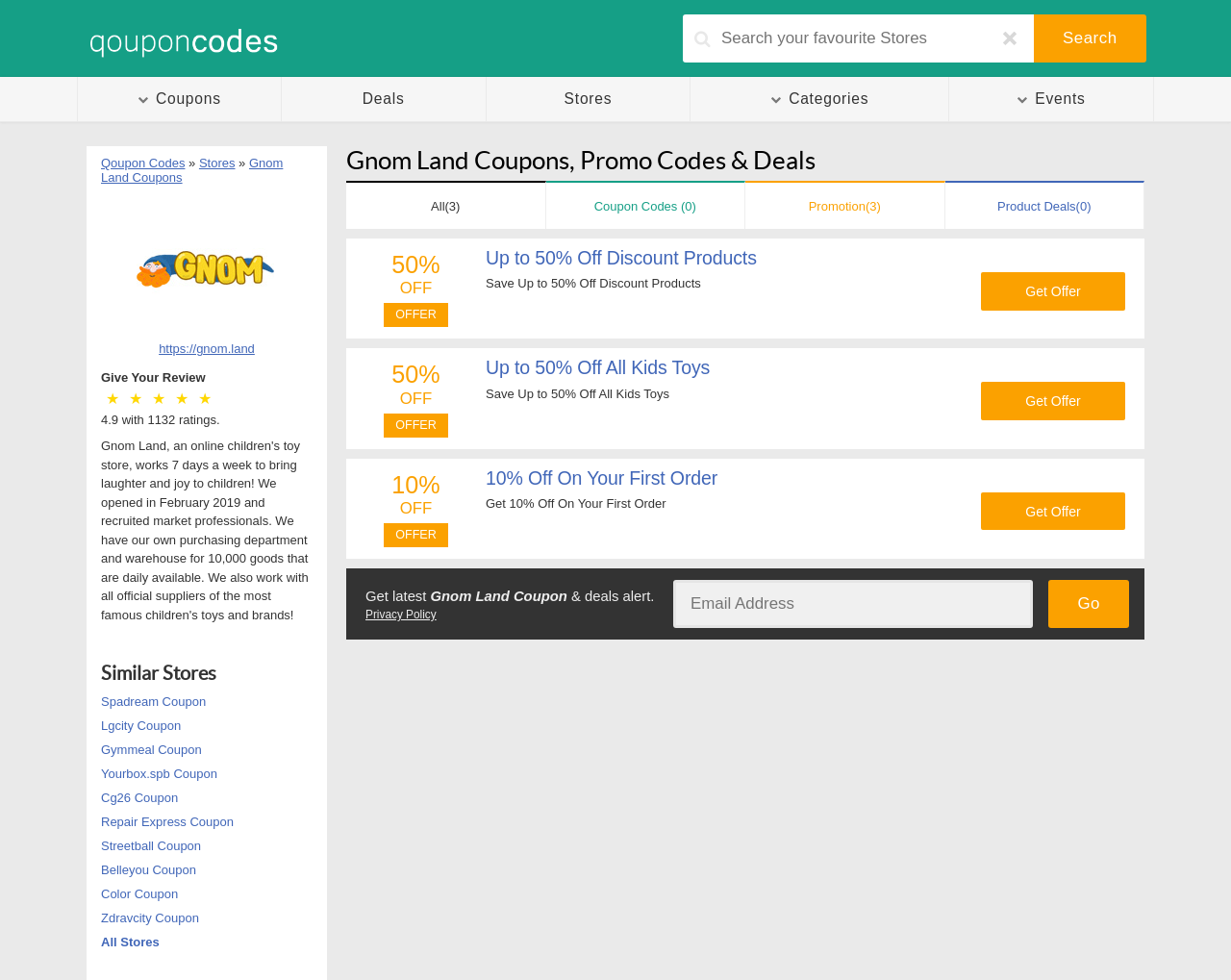Please determine the bounding box coordinates of the element to click on in order to accomplish the following task: "Go to Qoupon Codes". Ensure the coordinates are four float numbers ranging from 0 to 1, i.e., [left, top, right, bottom].

[0.07, 0.015, 0.227, 0.063]